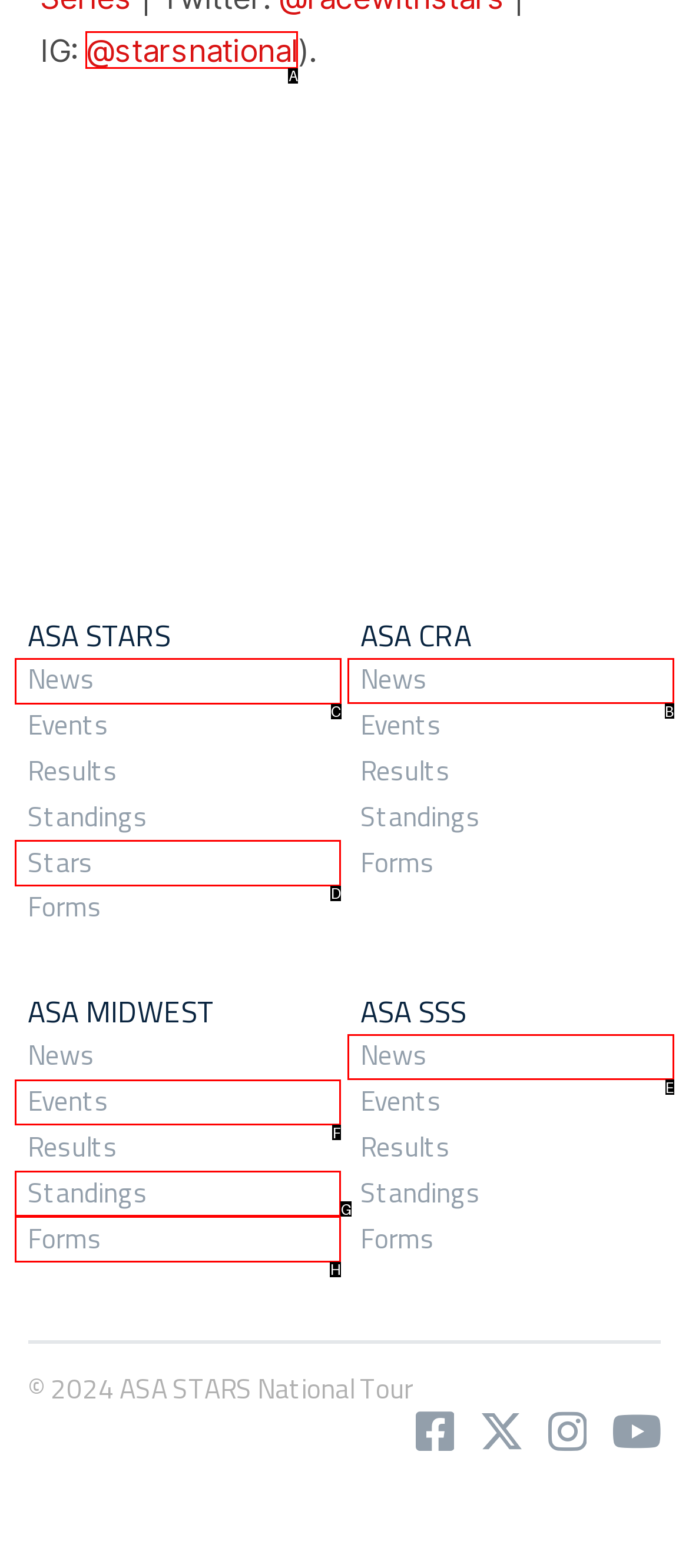Determine the letter of the element I should select to fulfill the following instruction: Click on the ASA STARS link. Just provide the letter.

C